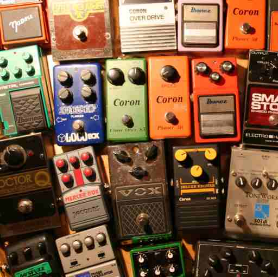Answer the question using only a single word or phrase: 
What is the purpose of the knobs and switches on the pedals?

To control functions